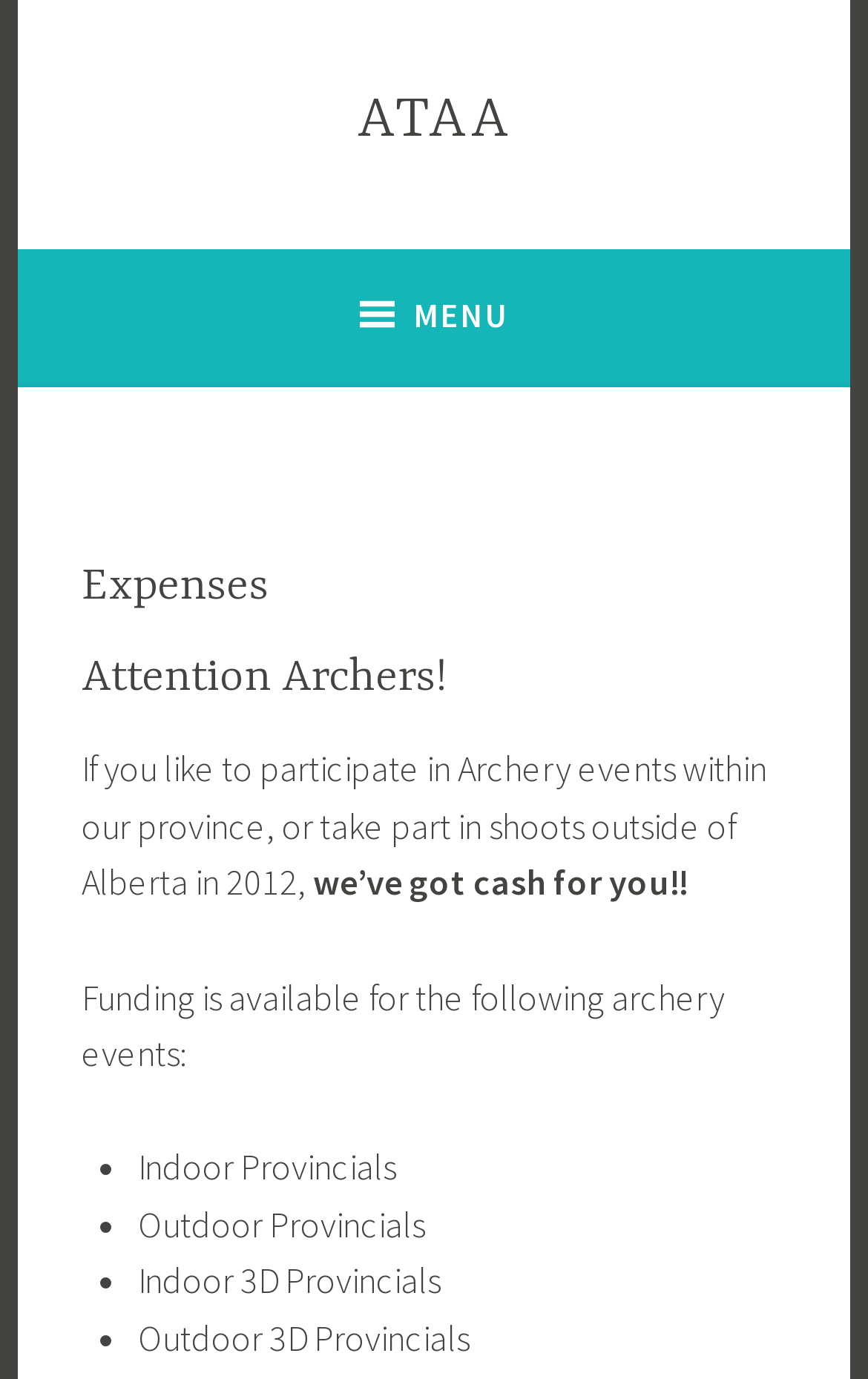Please provide a comprehensive response to the question below by analyzing the image: 
In which year are the events mentioned?

The webpage specifically mentions 2012 as the year in which the archery events, both within and outside of Alberta, are taking place.